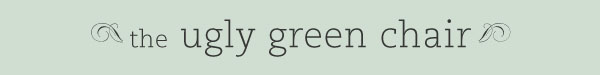What type of project could this header represent?
We need a detailed and meticulous answer to the question.

Based on the caption, the header could be representative of a blog, article, or artistic project focused on eclectic design, storytelling, or personal reflection, highlighting the beauty in unconventional aesthetics.